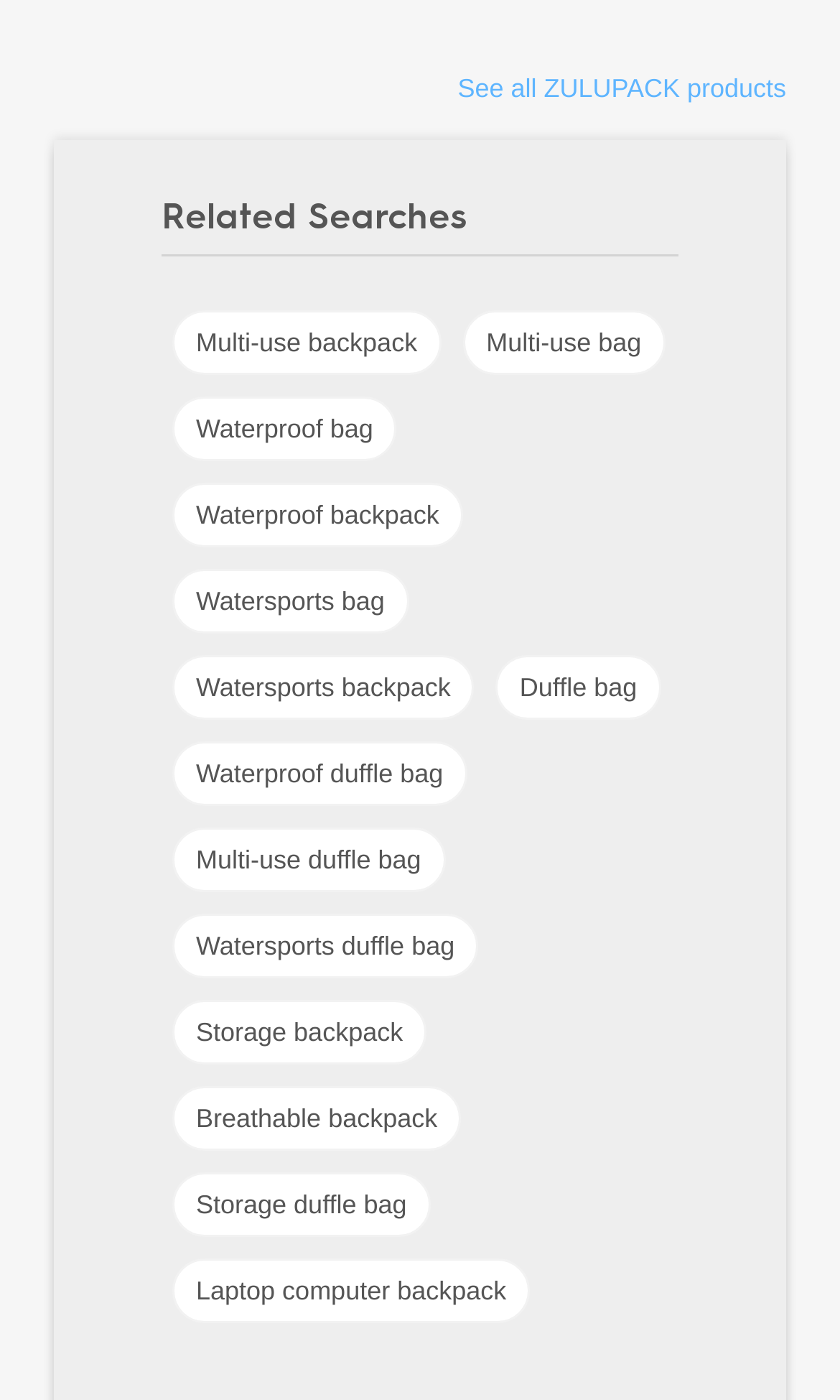Determine the bounding box coordinates of the section I need to click to execute the following instruction: "View ZULUPACK products". Provide the coordinates as four float numbers between 0 and 1, i.e., [left, top, right, bottom].

[0.545, 0.053, 0.936, 0.074]